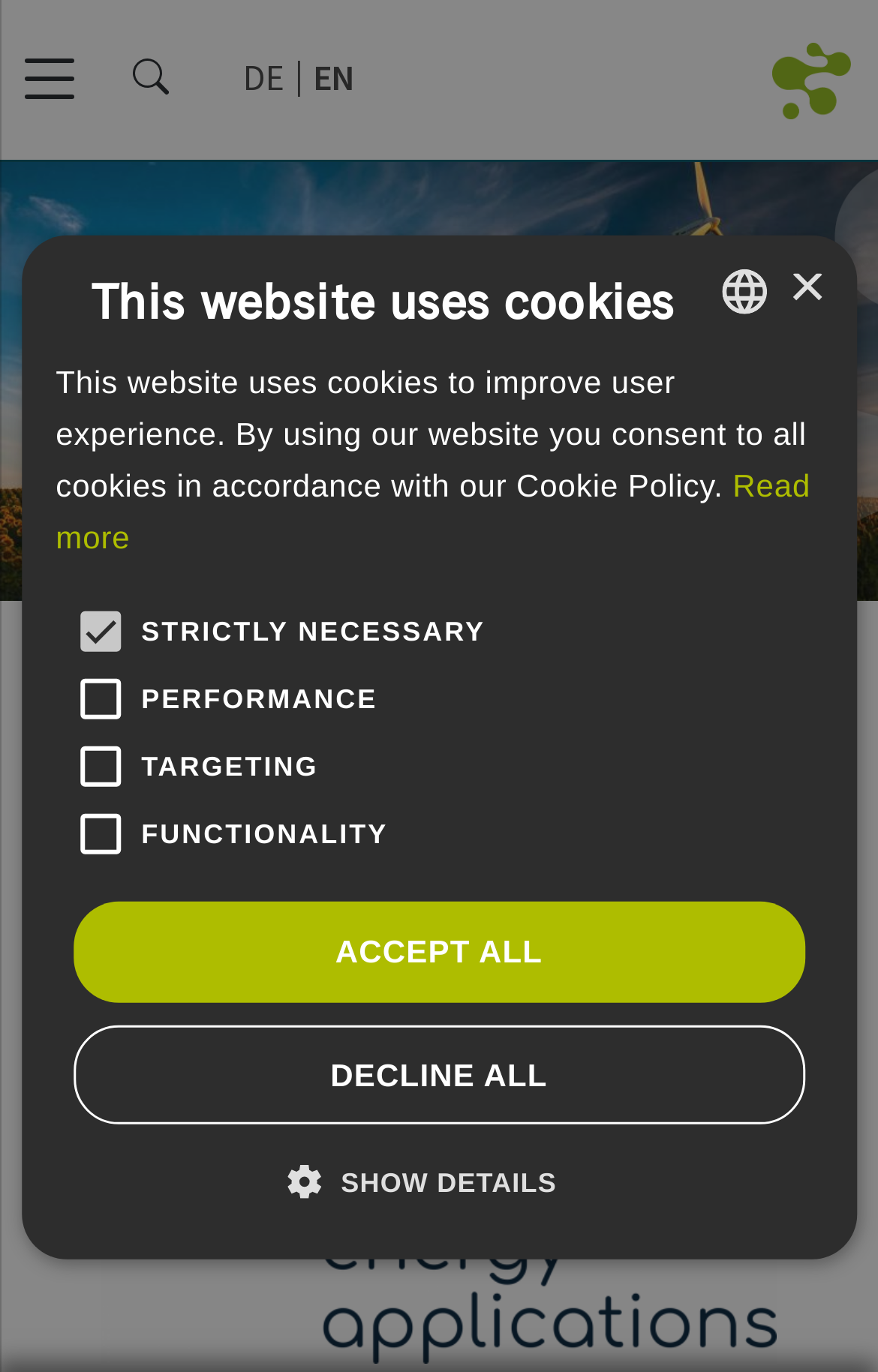Determine the bounding box coordinates of the clickable element to achieve the following action: 'Open the offcanvas menu'. Provide the coordinates as four float values between 0 and 1, formatted as [left, top, right, bottom].

[0.015, 0.031, 0.097, 0.084]